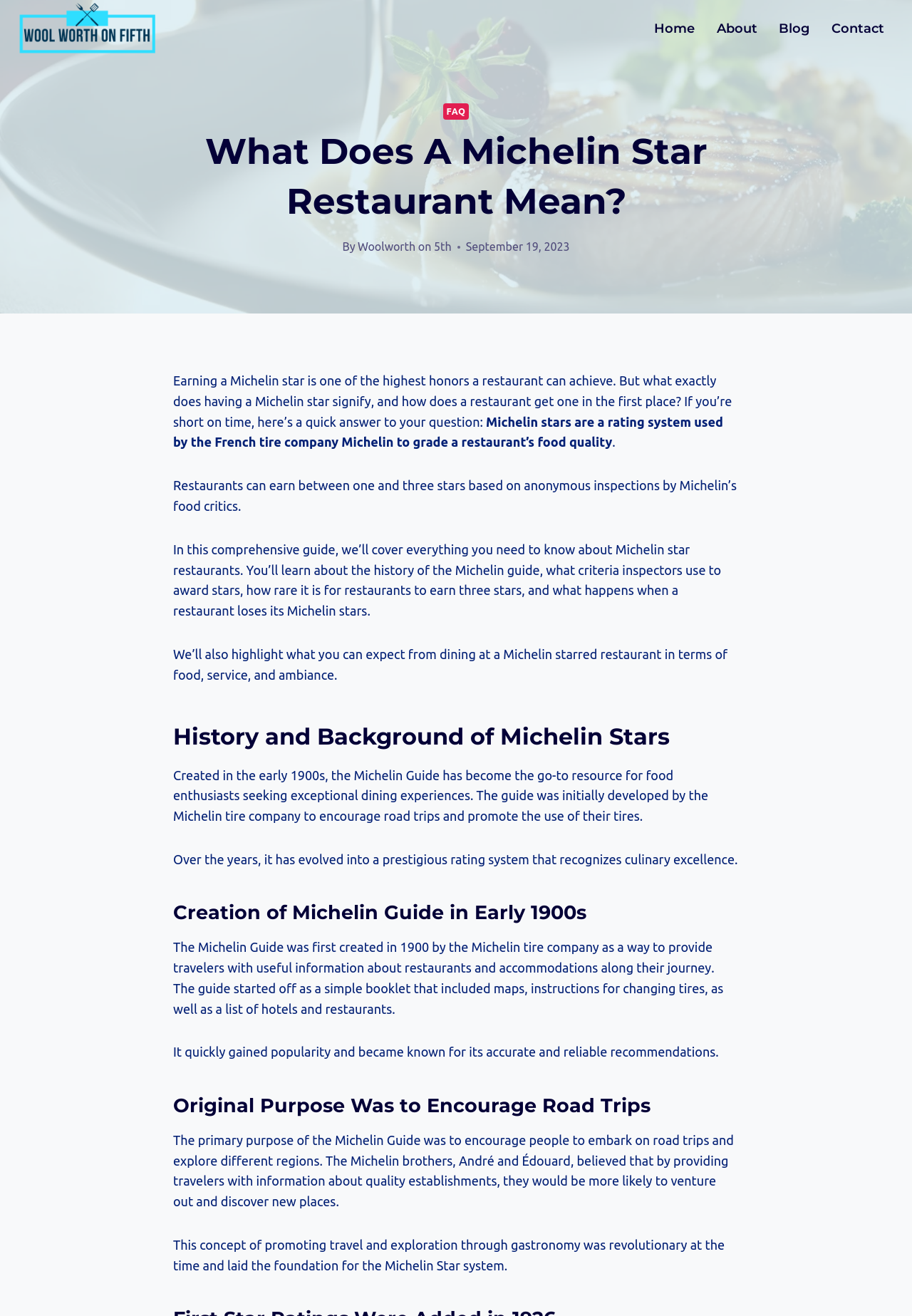Using a single word or phrase, answer the following question: 
What is the purpose of the Michelin Guide?

To encourage road trips